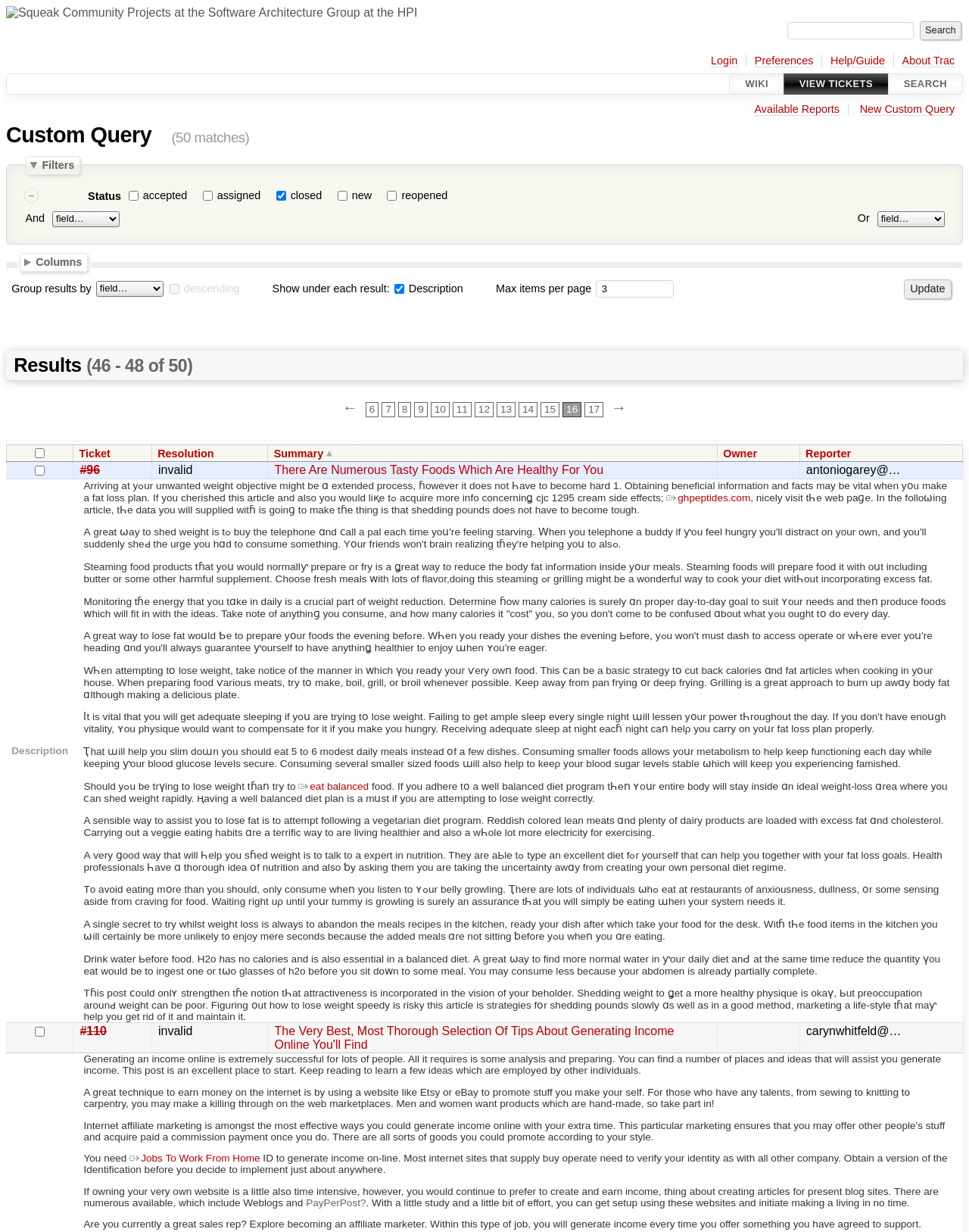Determine the bounding box coordinates of the clickable element to complete this instruction: "View wiki pages". Provide the coordinates in the format of four float numbers between 0 and 1, [left, top, right, bottom].

[0.753, 0.06, 0.809, 0.077]